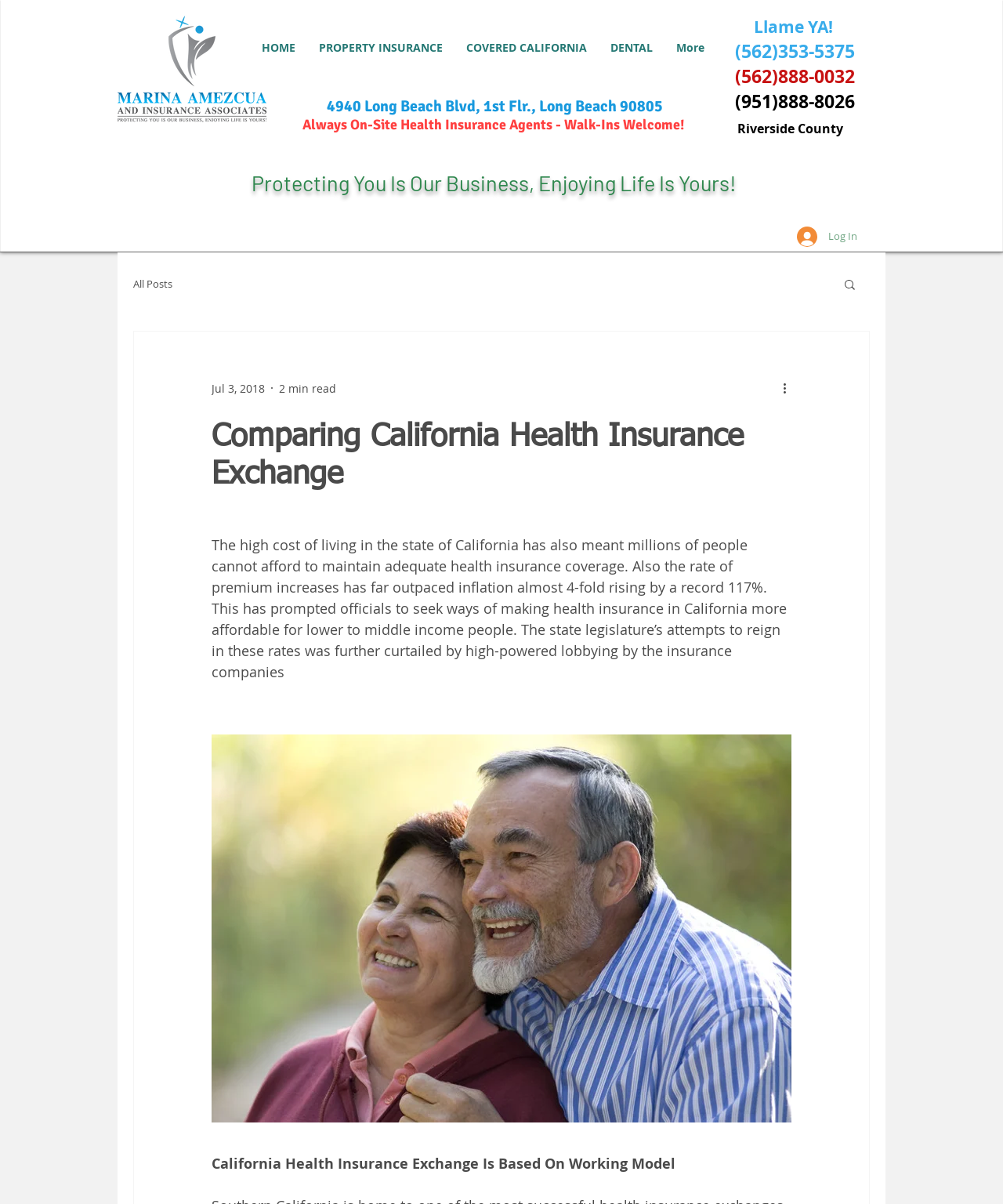Based on the image, provide a detailed response to the question:
What is the issue with health insurance in California?

I read the StaticText element with the text 'The high cost of living in the state of California has also meant millions of people cannot afford to maintain adequate health insurance coverage. Also the rate of premium increases has far outpaced inflation almost 4-fold rising by a record 117%.'. This text suggests that the issue with health insurance in California is the high cost and rapid premium increases.